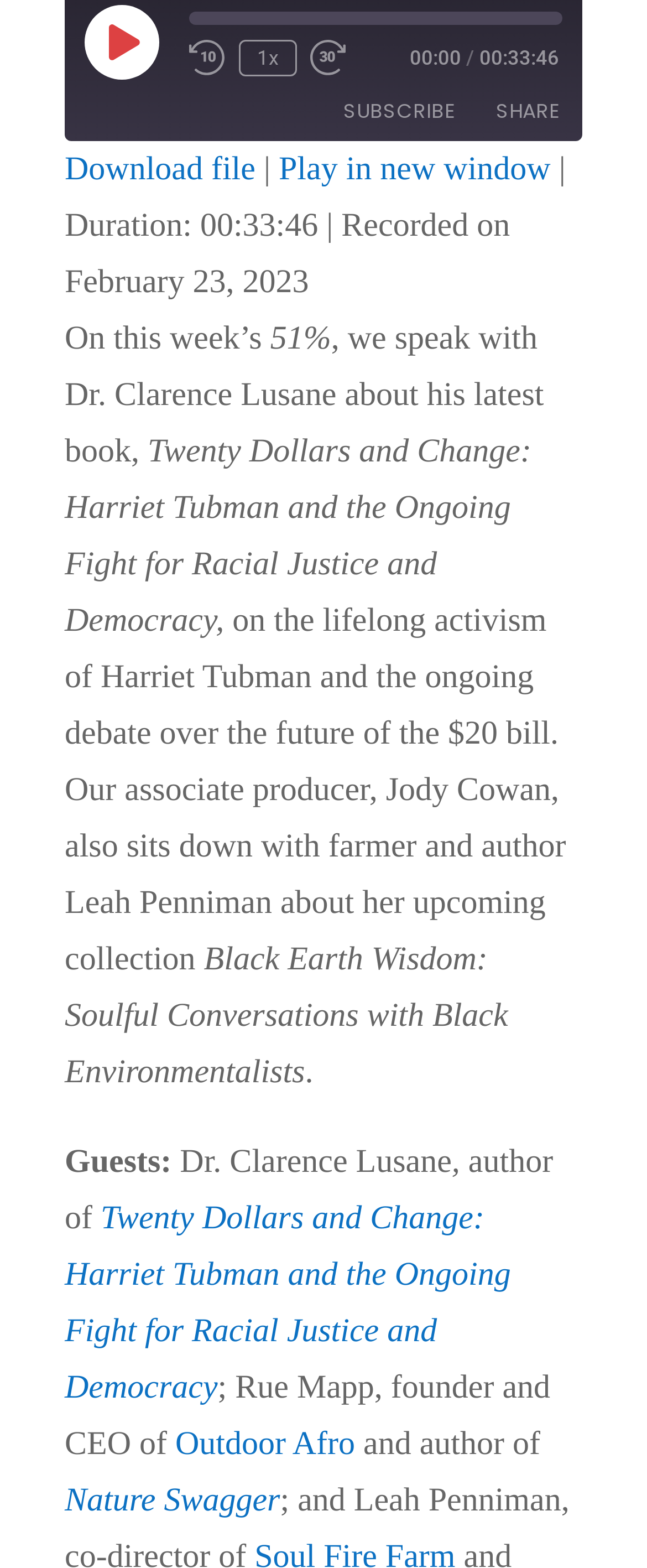What is the current playback time?
Please use the visual content to give a single word or phrase answer.

00:00